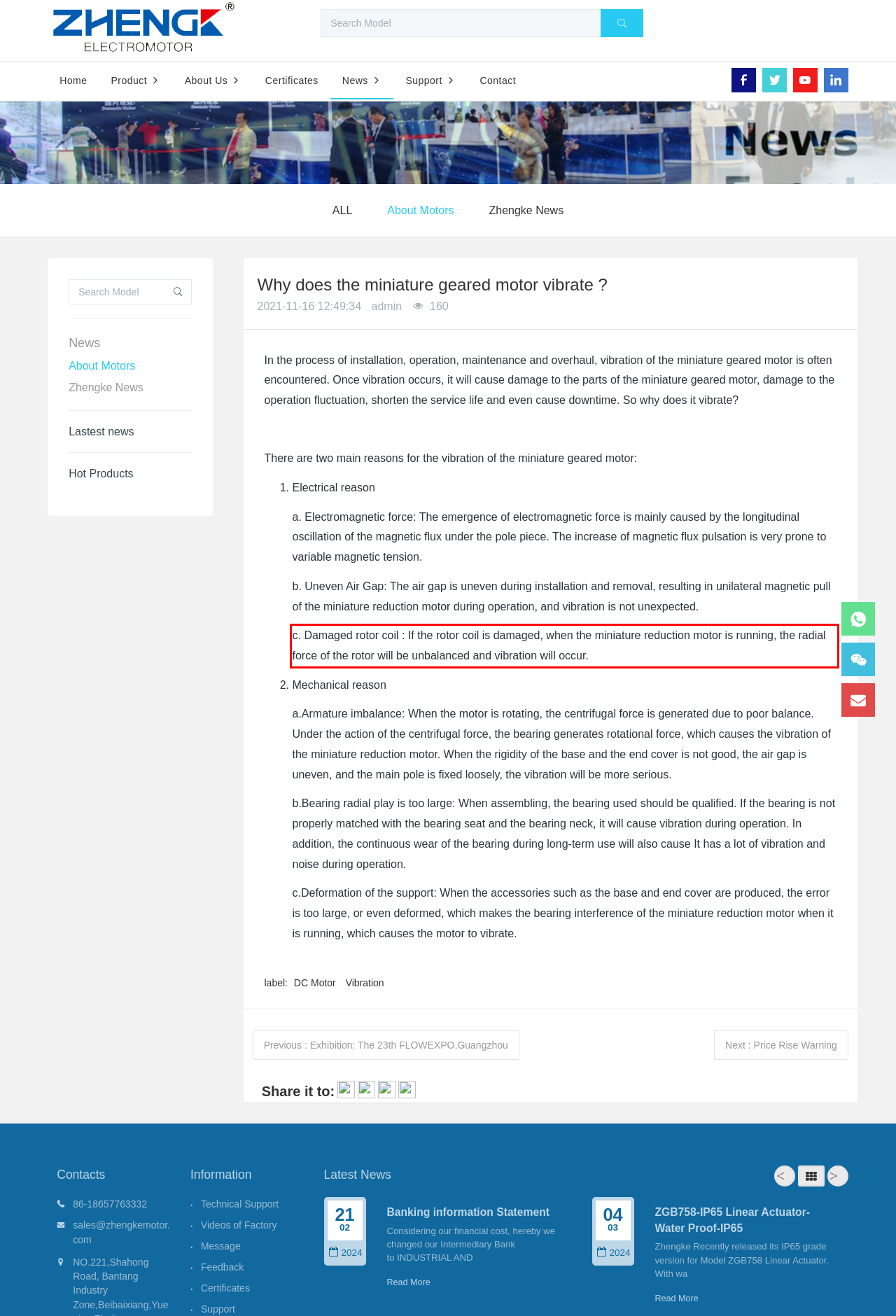You have a screenshot of a webpage with a UI element highlighted by a red bounding box. Use OCR to obtain the text within this highlighted area.

c. Damaged rotor coil : If the rotor coil is damaged, when the miniature reduction motor is running, the radial force of the rotor will be unbalanced and vibration will occur.